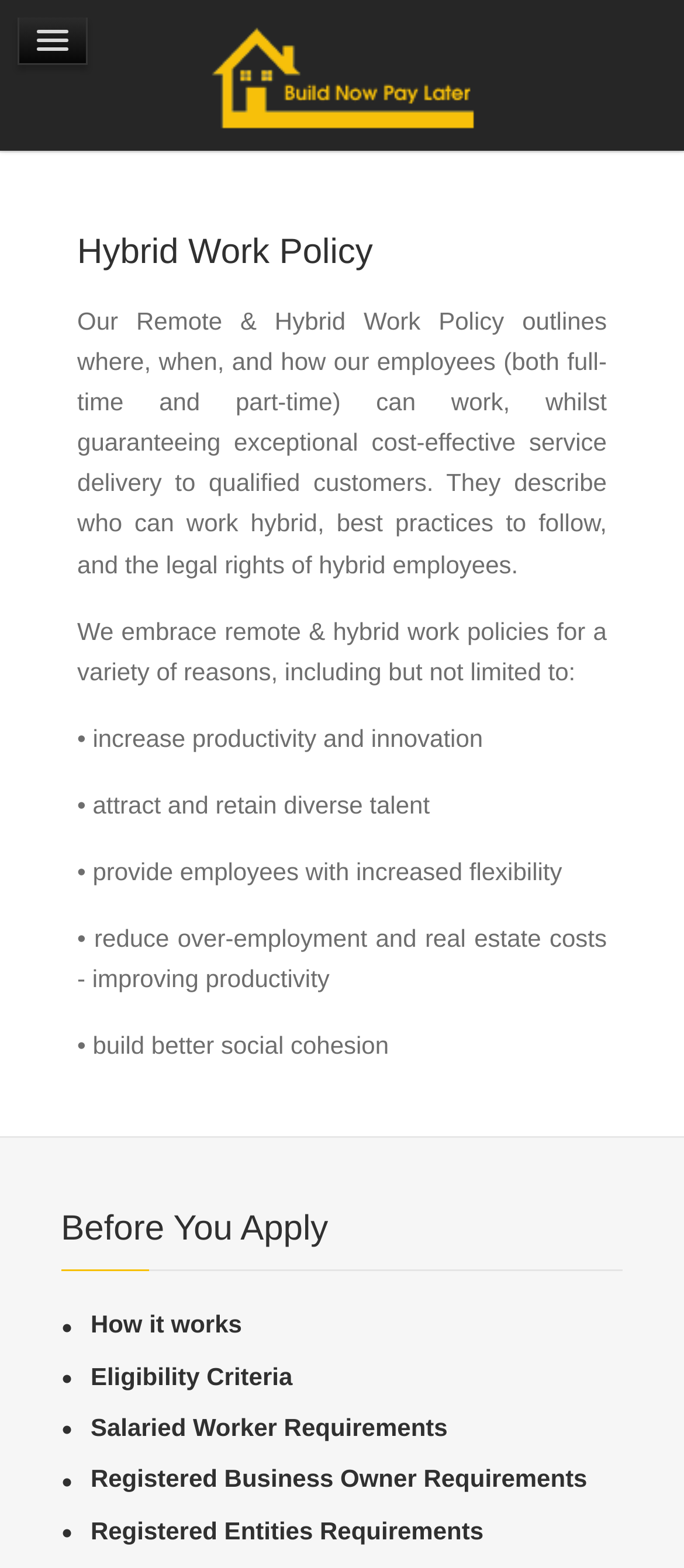Please locate the clickable area by providing the bounding box coordinates to follow this instruction: "Go to 'Blog'".

[0.092, 0.029, 0.96, 0.059]